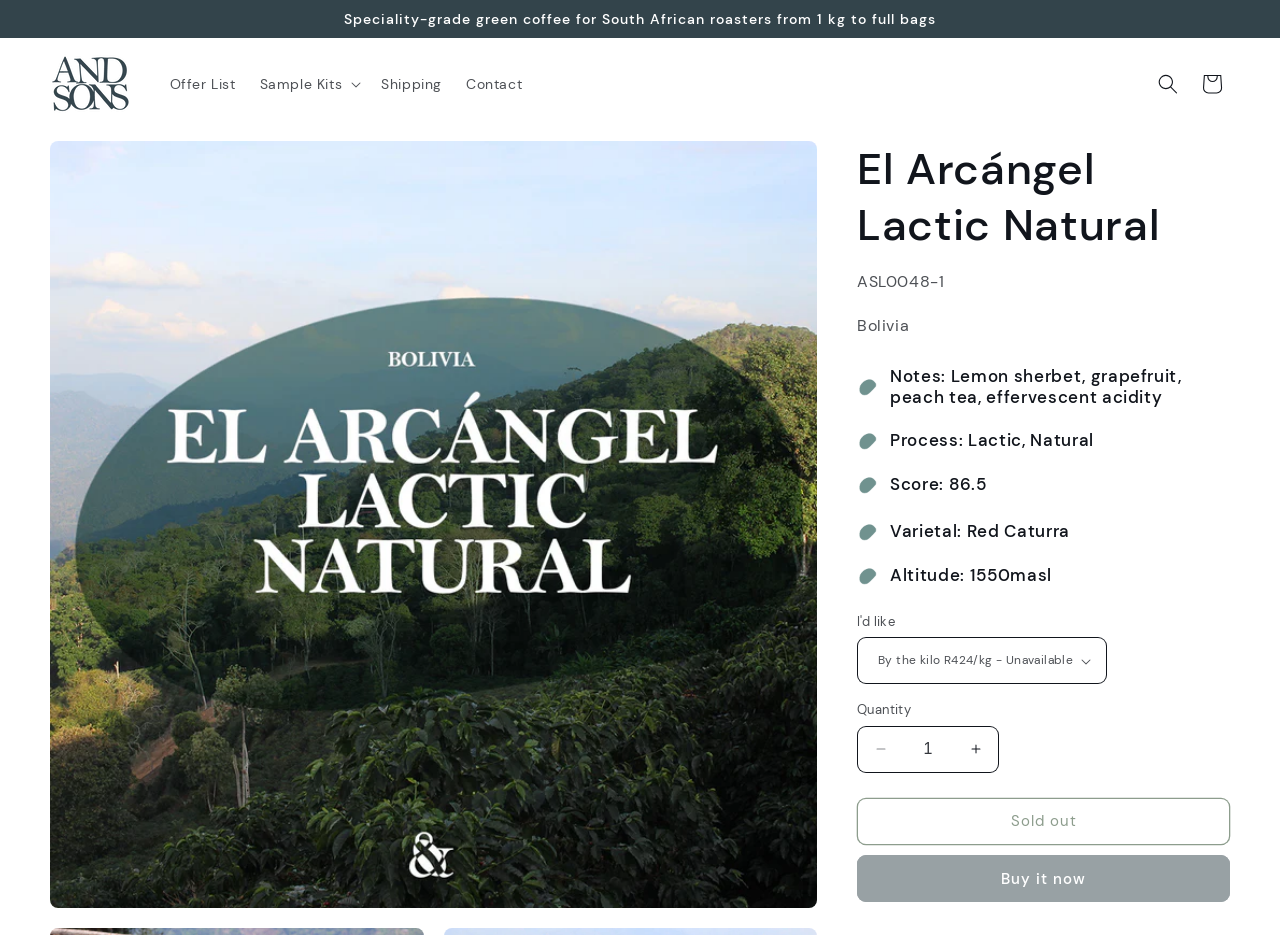For the element described, predict the bounding box coordinates as (top-left x, top-left y, bottom-right x, bottom-right y). All values should be between 0 and 1. Element description: Sample Kits

[0.193, 0.067, 0.288, 0.112]